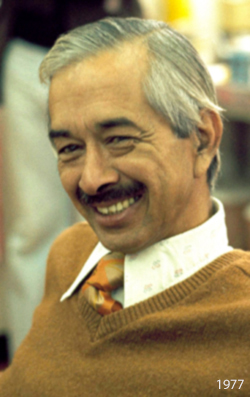Present an elaborate depiction of the scene captured in the image.

This image, dated 1977, features a man with a warm smile and a distinguished appearance. He has silver-streaked black hair and a well-groomed mustache. Dressed in a light-colored shirt with a patterned tie and a cozy brown sweater, he exudes a friendly and approachable demeanor. The background is softly blurred, hinting at a casual setting. This portrait is part of a biography about Theodore Ernest Holmes Aplin, an influential figure in botany, known for his contributions to the Western Australian Herbarium and significant work on local flora, including poisonous plants. His legacy is commemorated through numerous collected specimens and academic contributions.